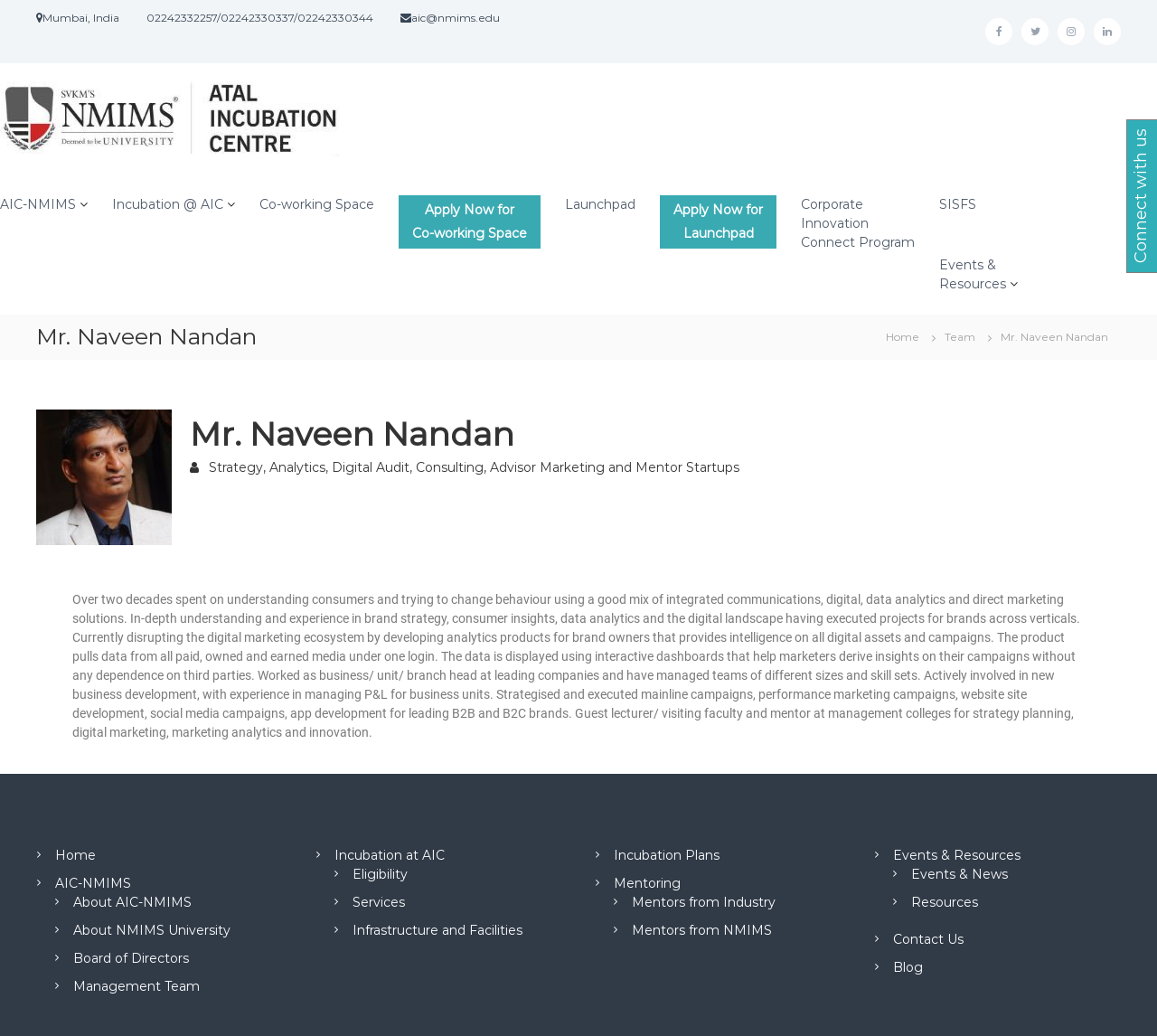Can you identify the bounding box coordinates of the clickable region needed to carry out this instruction: 'Click the Apply Now for Co-working Space button'? The coordinates should be four float numbers within the range of 0 to 1, stated as [left, top, right, bottom].

[0.345, 0.188, 0.467, 0.24]